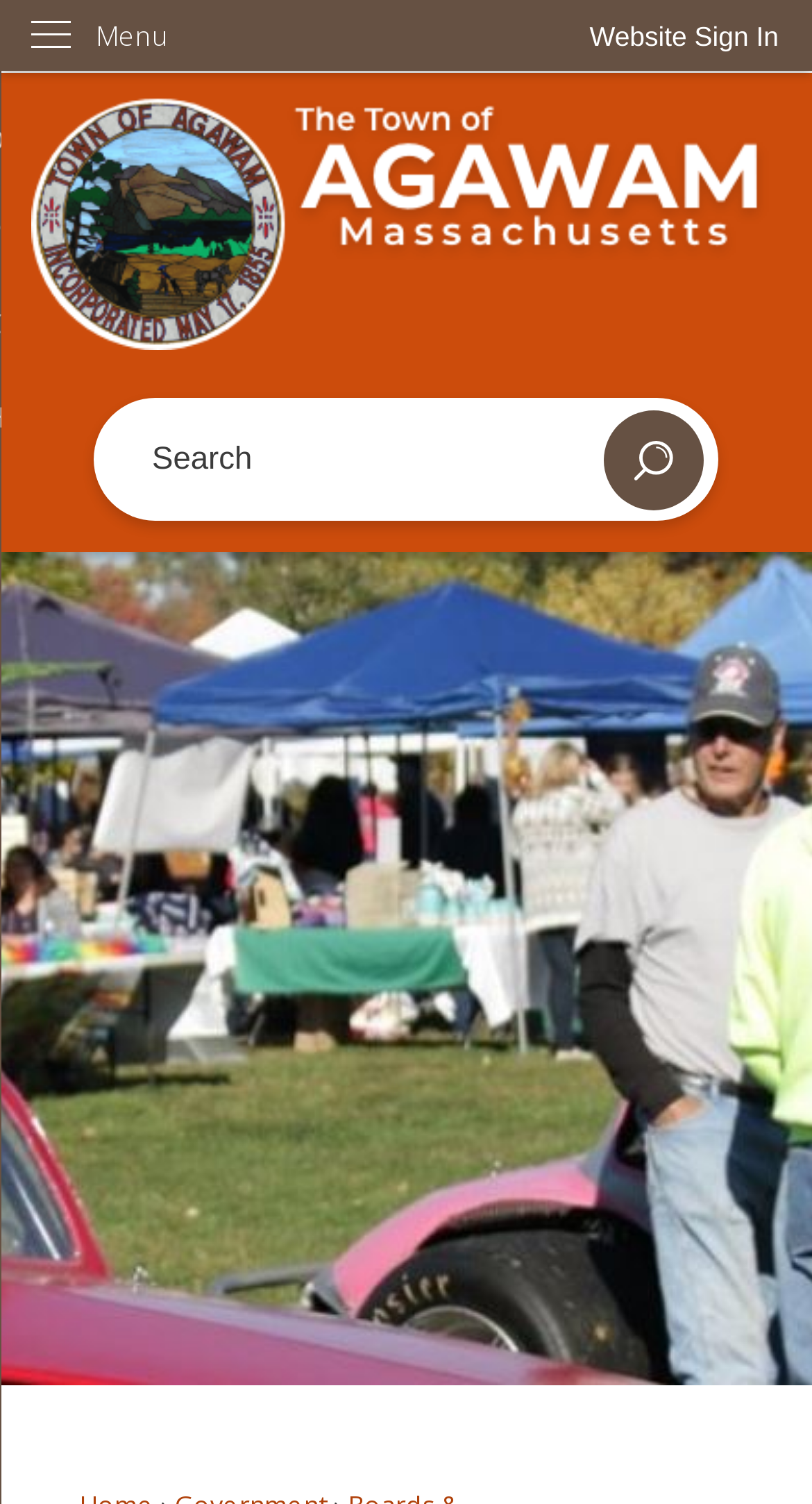Bounding box coordinates should be provided in the format (top-left x, top-left y, bottom-right x, bottom-right y) with all values between 0 and 1. Identify the bounding box for this UI element: Ernests Embutnieks

None